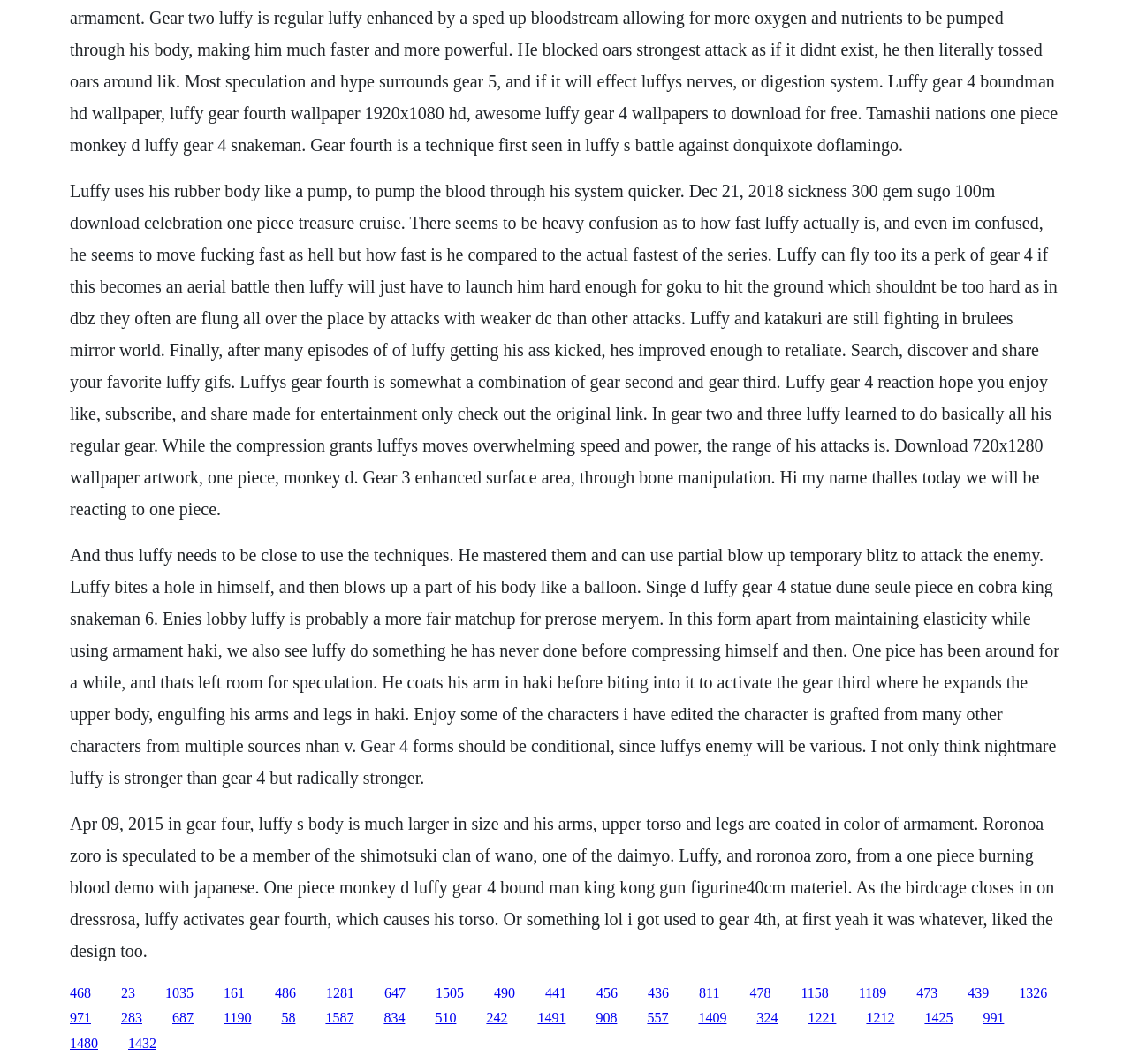Please identify the bounding box coordinates of the element on the webpage that should be clicked to follow this instruction: "Read about the mission of the Chamber". The bounding box coordinates should be given as four float numbers between 0 and 1, formatted as [left, top, right, bottom].

None